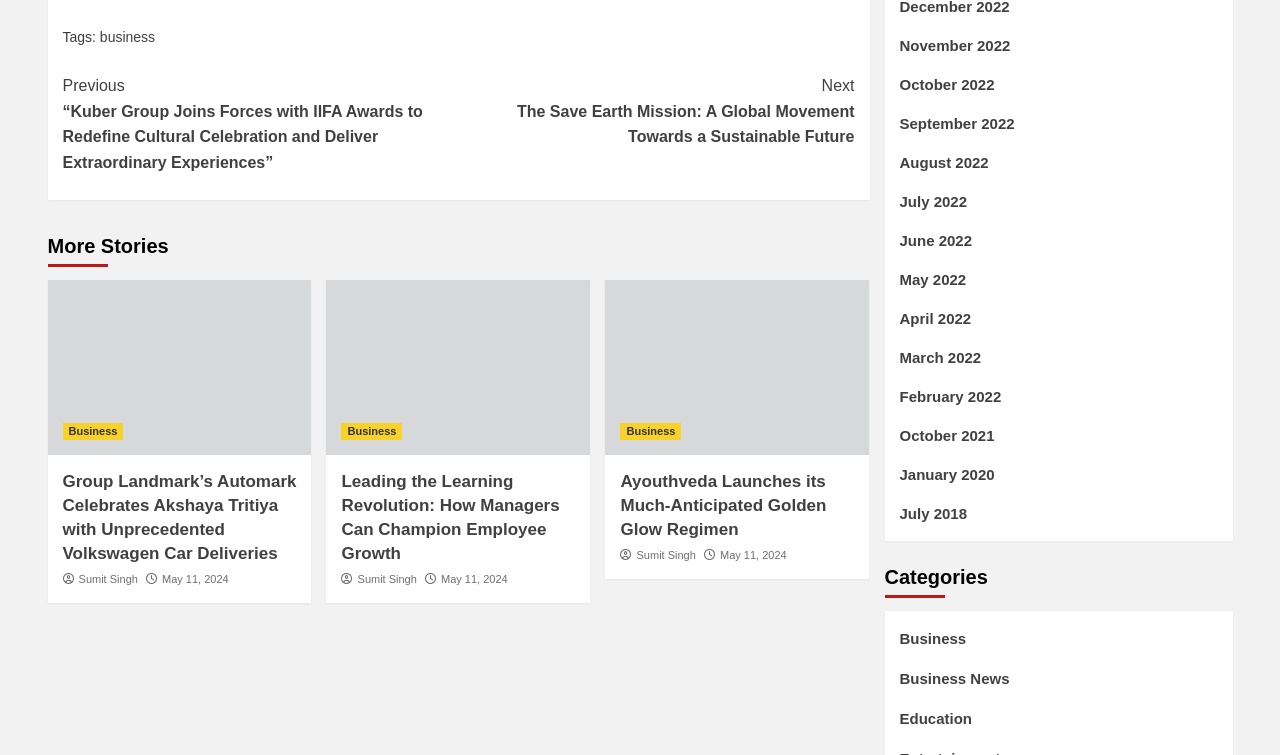What is the date of the second article?
Give a comprehensive and detailed explanation for the question.

The second article is 'Leading the Learning Revolution: How Managers Can Champion Employee Growth' and its caption has a link with the text 'May 11, 2024', indicating its date.